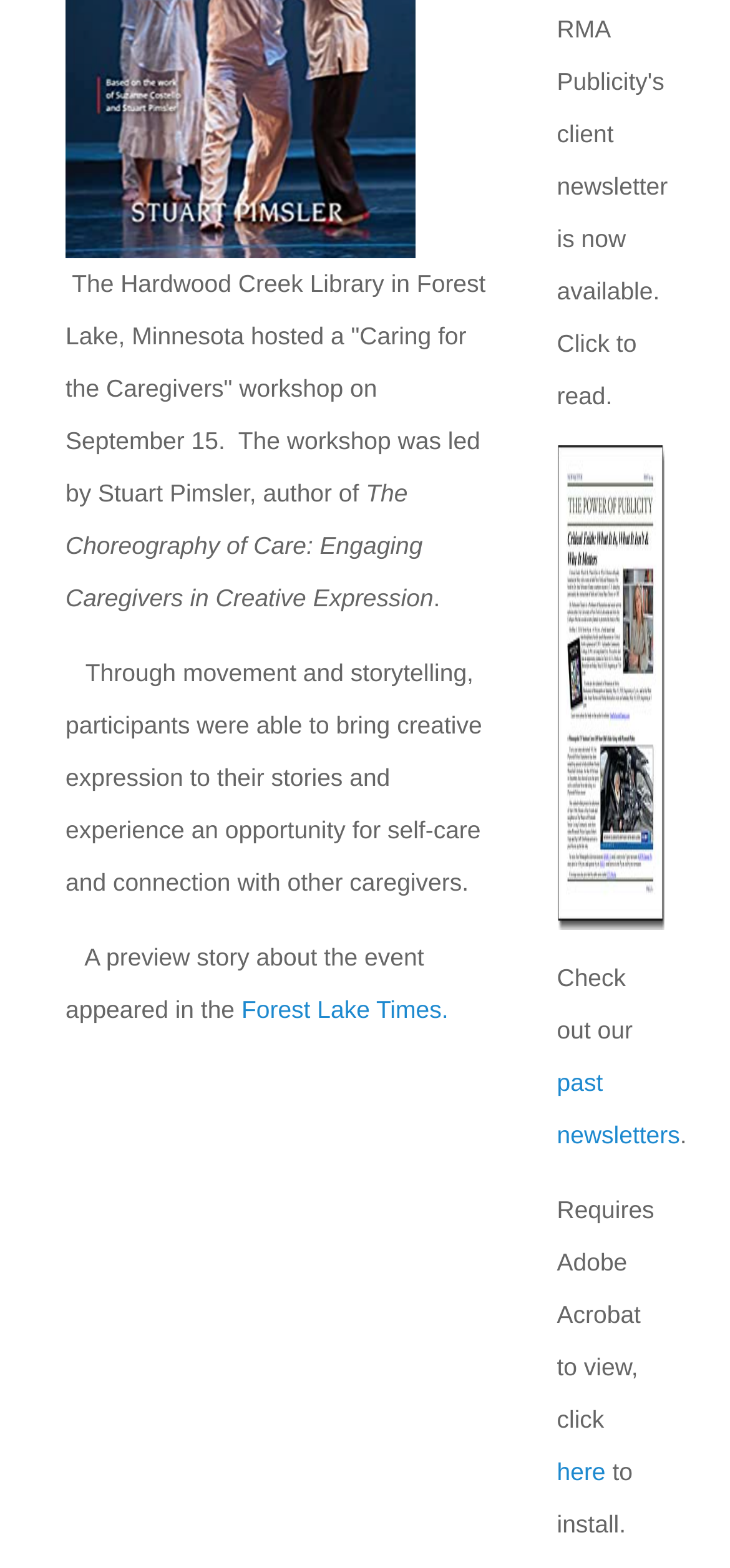Please determine the bounding box of the UI element that matches this description: here. The coordinates should be given as (top-left x, top-left y, bottom-right x, bottom-right y), with all values between 0 and 1.

[0.763, 0.93, 0.83, 0.948]